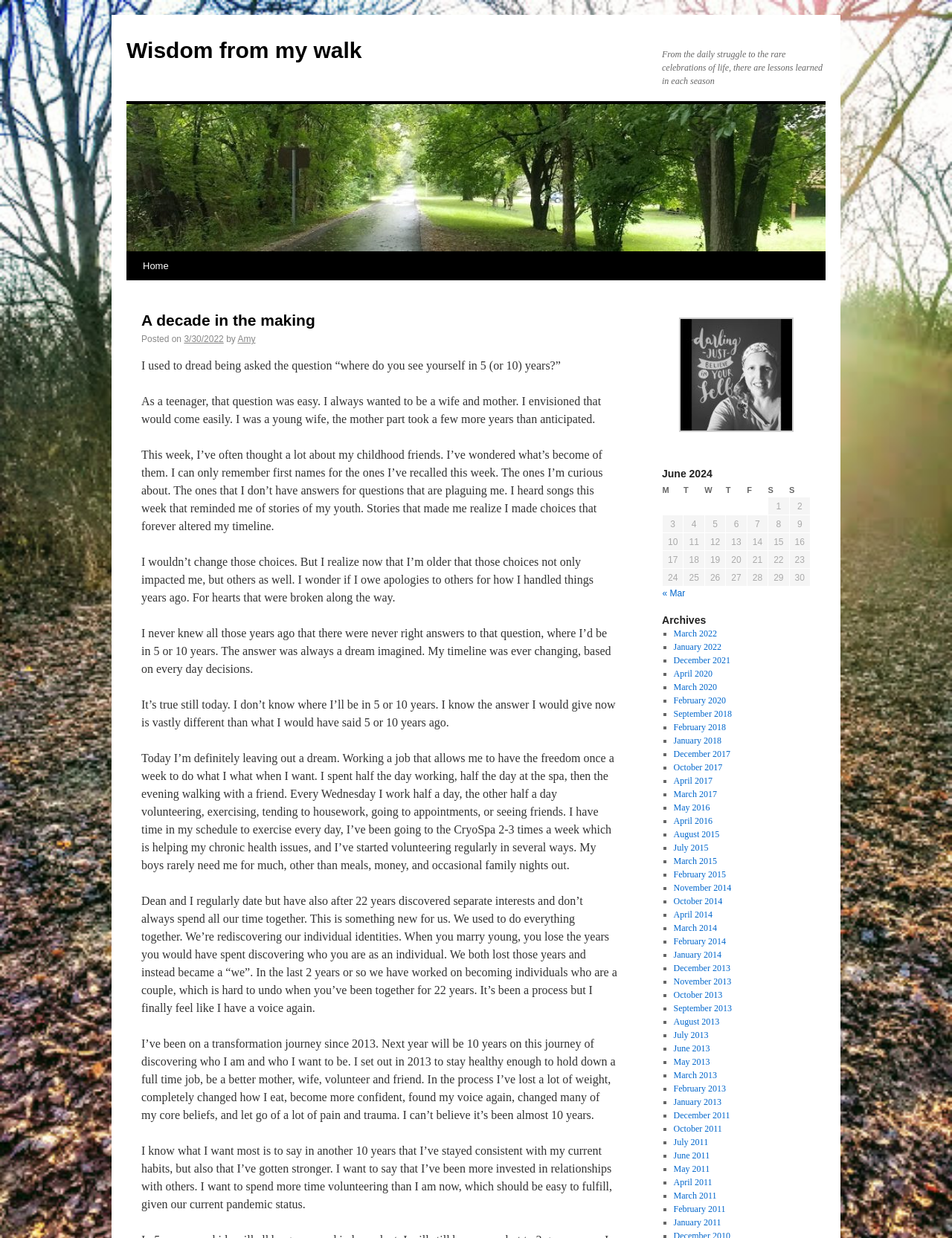Please find the bounding box coordinates of the element that you should click to achieve the following instruction: "Click on the 'Home' link". The coordinates should be presented as four float numbers between 0 and 1: [left, top, right, bottom].

[0.142, 0.204, 0.185, 0.226]